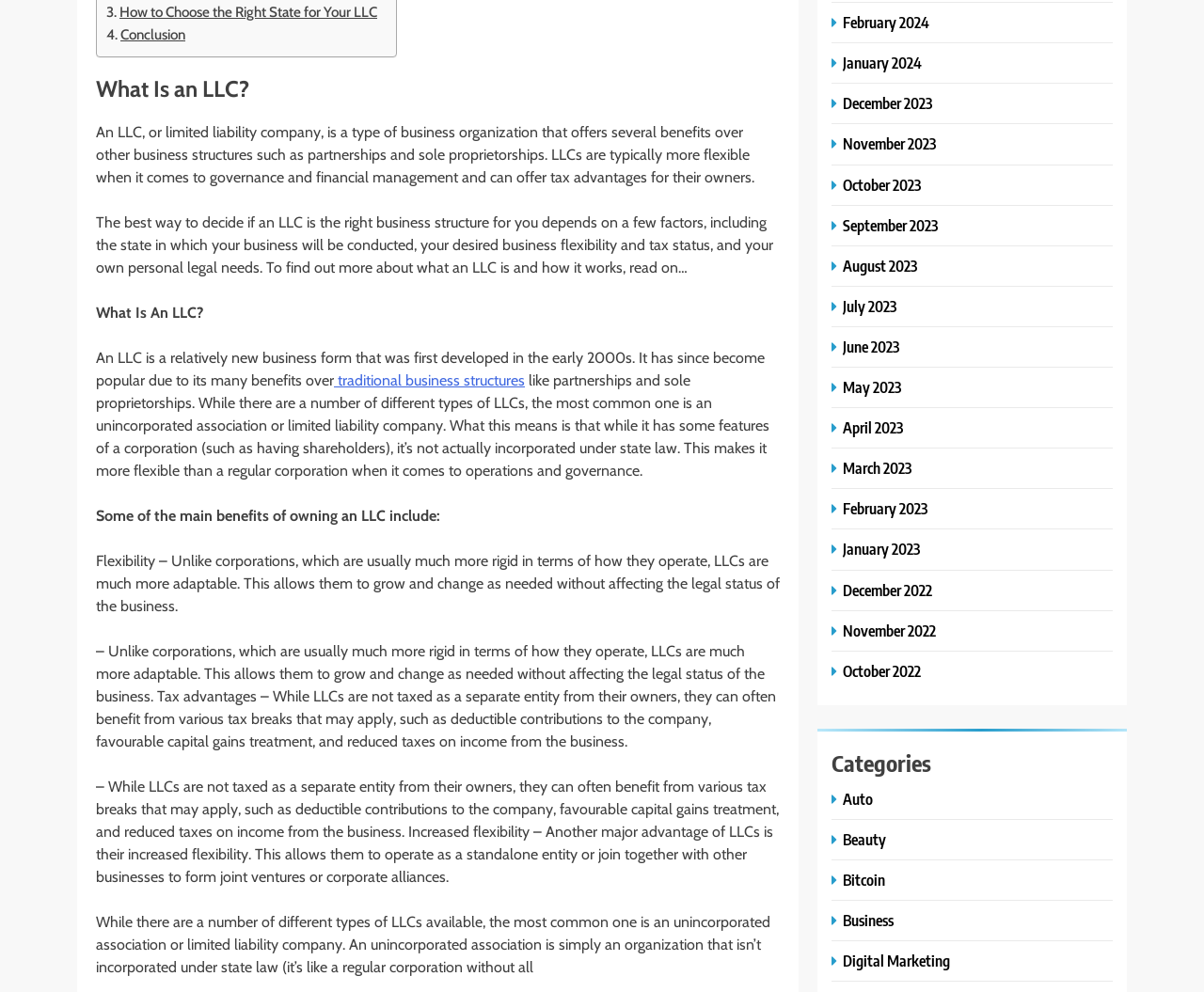Locate the bounding box coordinates of the clickable area needed to fulfill the instruction: "Read more about 'What Is an LLC?'".

[0.08, 0.076, 0.648, 0.104]